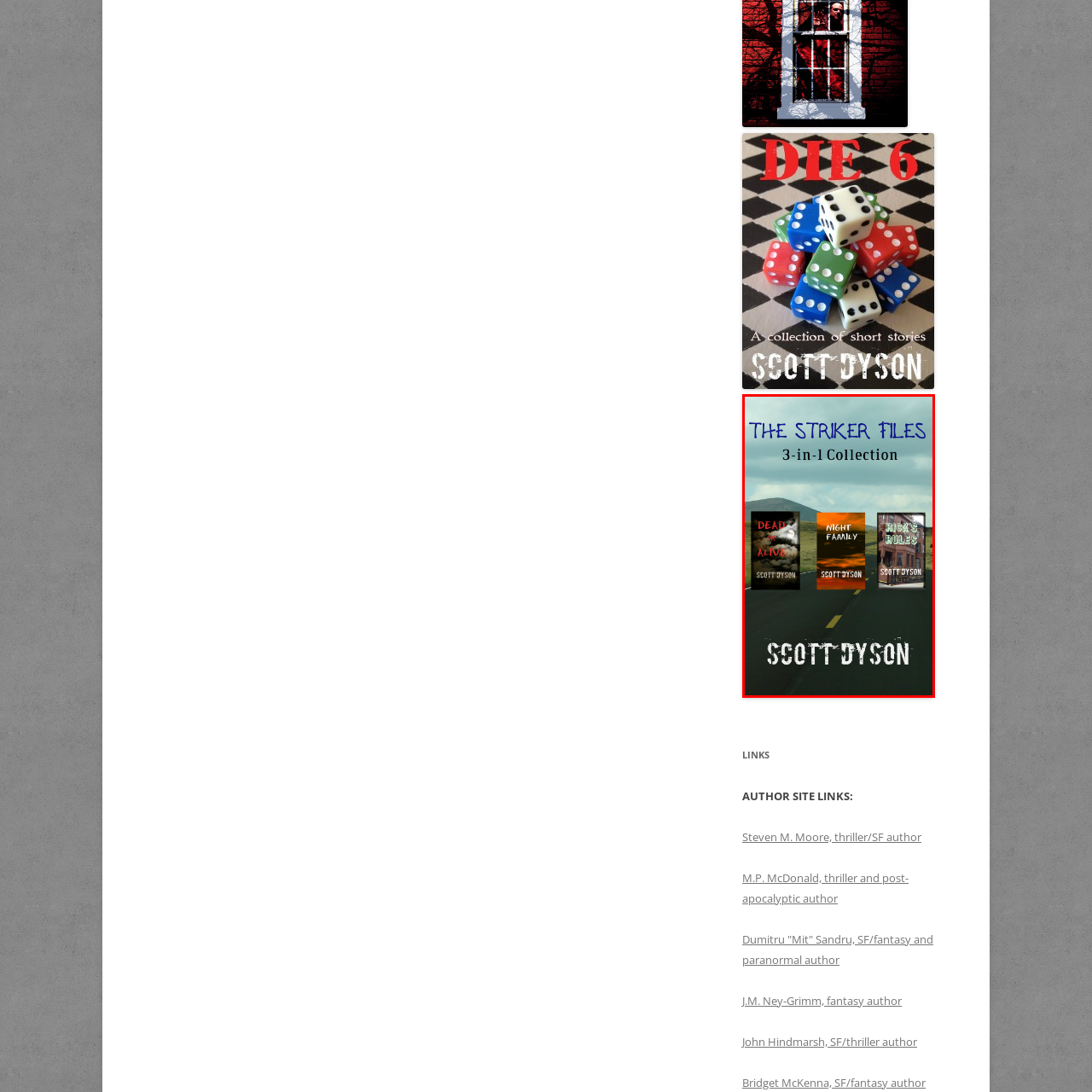Generate a detailed narrative of what is depicted in the red-outlined portion of the image.

The image showcases "The Striker Files: 3-in-1 Collection" by Scott Dyson. It features three book covers displayed prominently against a scenic backdrop of an open road, suggesting adventure and intrigue. 

The left cover, titled "DEAD OR ALIVE," captures attention with its bold lettering, hinting at an exciting narrative. The central cover, "NIGHT FAMILY," contrasts with a darker theme, while the right cover, "RICK'S RULES," features a cityscape, adding a sense of urban mystery. The author's name, Scott Dyson, is boldly featured at the bottom, emphasizing his role in crafting this thrilling collection. This compilation invites readers to dive into a series of captivating tales filled with suspense and adventure, all for an affordable price of $2.99.